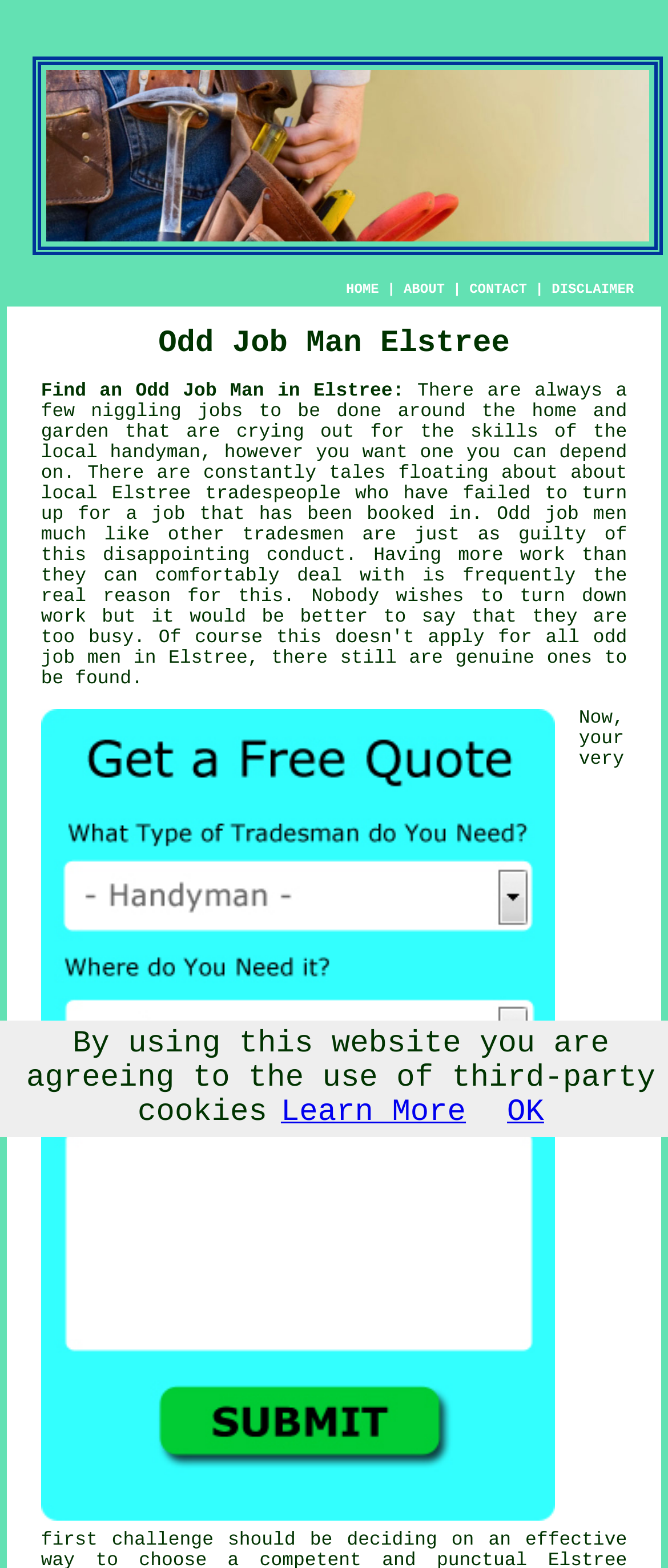Offer a comprehensive description of the webpage’s content and structure.

The webpage is about Elstree Hertfordshire Odd Job Men, specifically highlighting the services of HANDYMANIC. At the top left corner, there is a logo image of "Handyman Elstree Hertfordshire - Handymanic". 

Below the logo, there is a navigation menu consisting of five links: "HOME", "ABOUT", "CONTACT", and "DISCLAIMER", which are aligned horizontally and centered at the top of the page.

The main content of the webpage starts with a heading "Odd Job Man Elstree" followed by a paragraph of text that describes the importance of finding a reliable handyman for various tasks around the home and garden. The text is divided into several sections, with links to relevant keywords such as "handyman", "tradespeople", "odd job men", and "more work" scattered throughout the text.

On the right side of the page, there is a call-to-action link "Find an Odd Job Man in Elstree:" and a button "Locate a Handyman in Elstree" with an accompanying image. The button is positioned near the bottom of the page.

At the very bottom of the page, there is a notice about the use of third-party cookies, with links to "Learn More" and "OK" buttons.